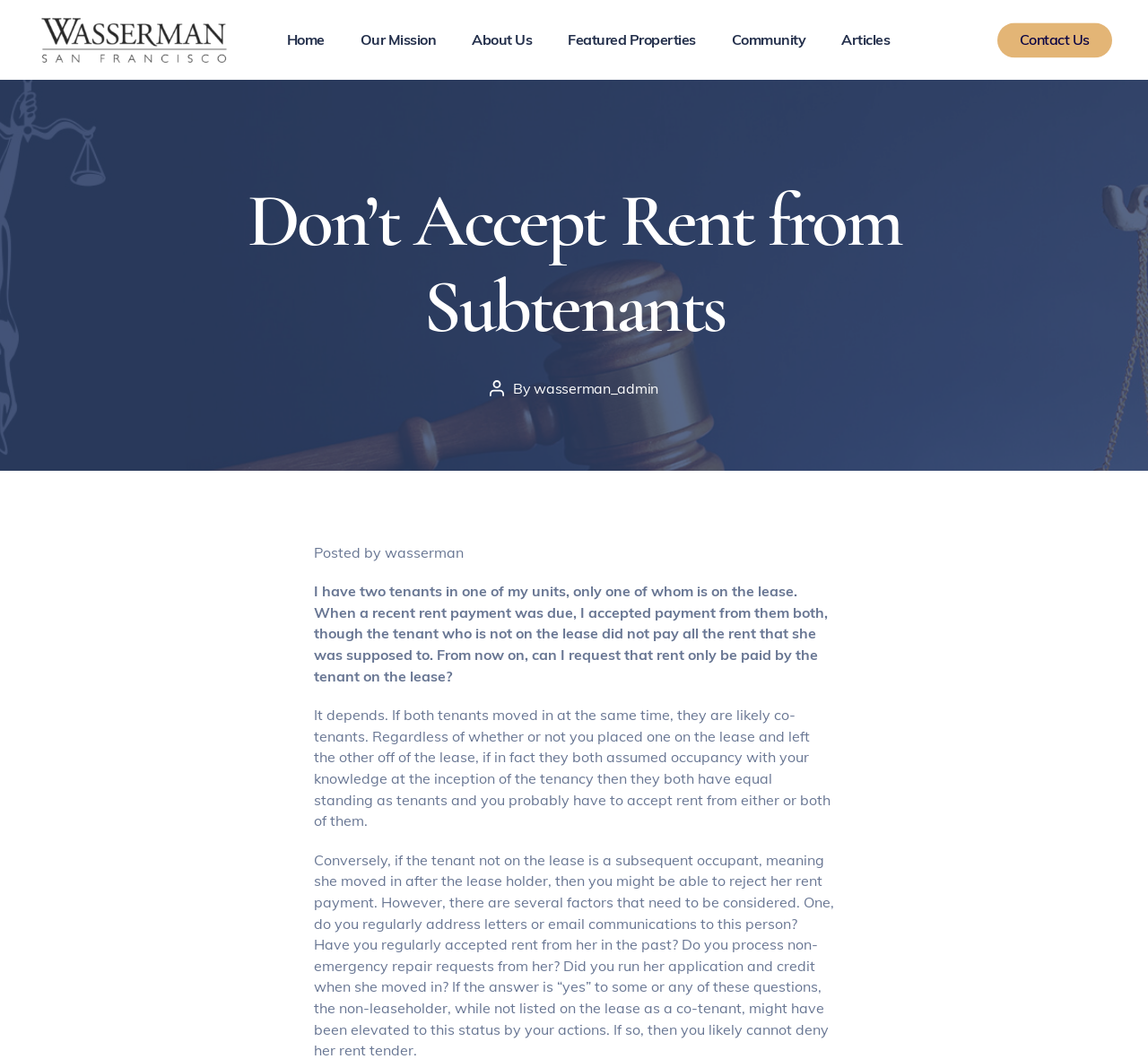Provide the bounding box coordinates of the area you need to click to execute the following instruction: "contact us".

[0.869, 0.021, 0.969, 0.054]